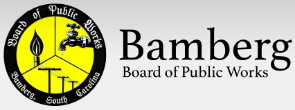Use the information in the screenshot to answer the question comprehensively: What does the flame symbolize in the logo?

The caption explains that the flame inside the circle represents natural gas, which is one of the public services provided by the Bamberg Board of Public Works.